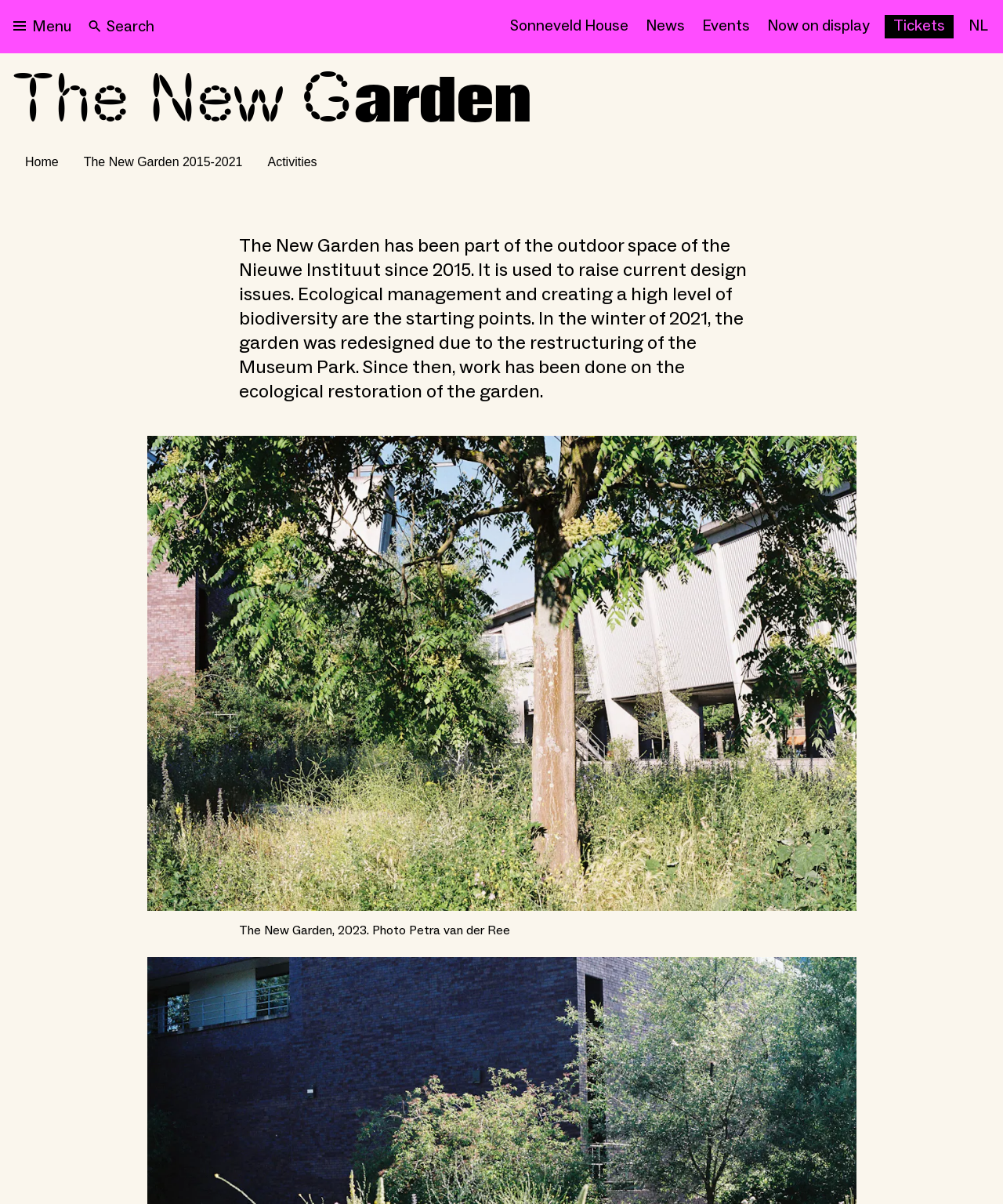Provide an in-depth caption for the contents of the webpage.

The webpage is about "The New Garden" at Het Nieuwe Instituut. At the top left, there is a menu link and a small image next to it. To the right of the menu, there is a search link with another small image beside it. 

Below these links, there is a large image that spans about half of the page width. To the right of this image, there are several links, including "Sonneveld House", "News", "Events", "Now on display", and "Tickets". 

At the top right corner, there is a language selection link "NL". Below the language link, there is a heading that reads "The New Garden". Underneath the heading, there are several links, including "Home", "The New Garden 2015-2021", and "Activities". 

The main content of the page is a paragraph of text that describes the New Garden, its purpose, and its history. The text is positioned below the links and above the center of the page. 

Below the text, there is a button with a caption "The New Garden, 2022. Photo Petra van der Ree" and an image with the same caption. The image is quite large, taking up about half of the page width. 

At the bottom of the page, there is another text "The New Garden, 2023. Photo Petra van der Ree", which is likely a caption for another image, although the image is not explicitly mentioned in the accessibility tree.